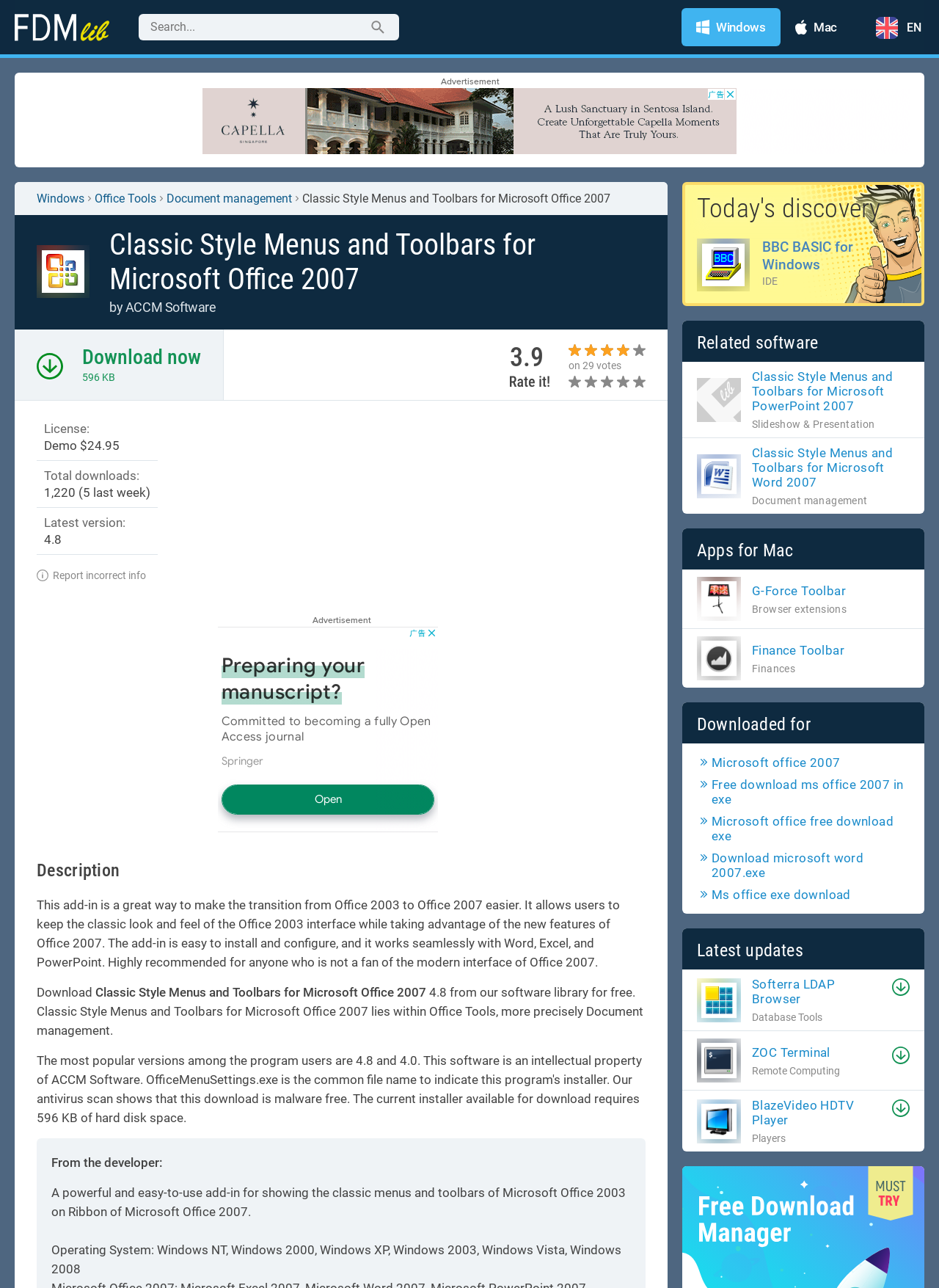Please determine the bounding box coordinates of the element's region to click in order to carry out the following instruction: "Share via Facebook". The coordinates should be four float numbers between 0 and 1, i.e., [left, top, right, bottom].

None